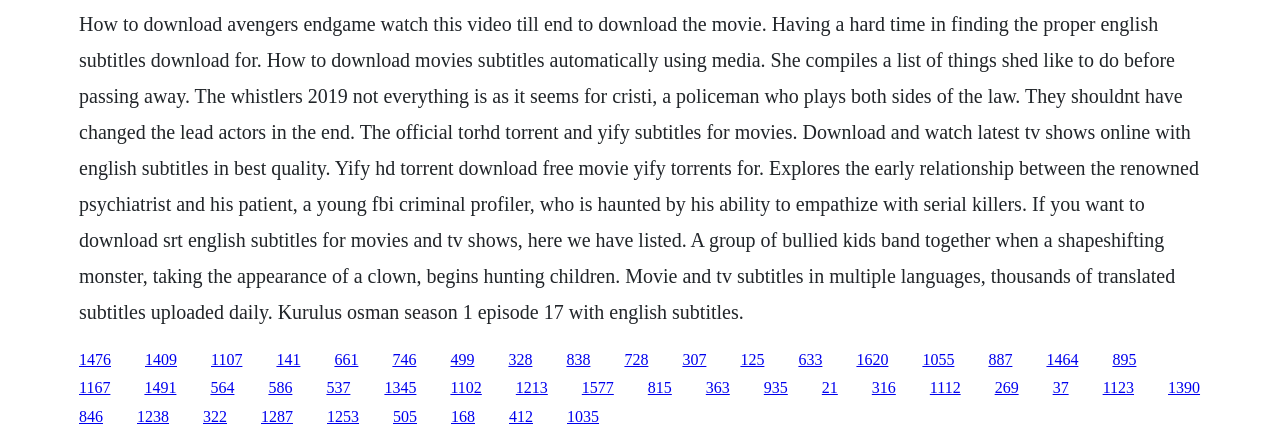Can you find the bounding box coordinates for the element to click on to achieve the instruction: "Click the link to read about a group of bullied kids banding together"?

[0.352, 0.797, 0.371, 0.835]